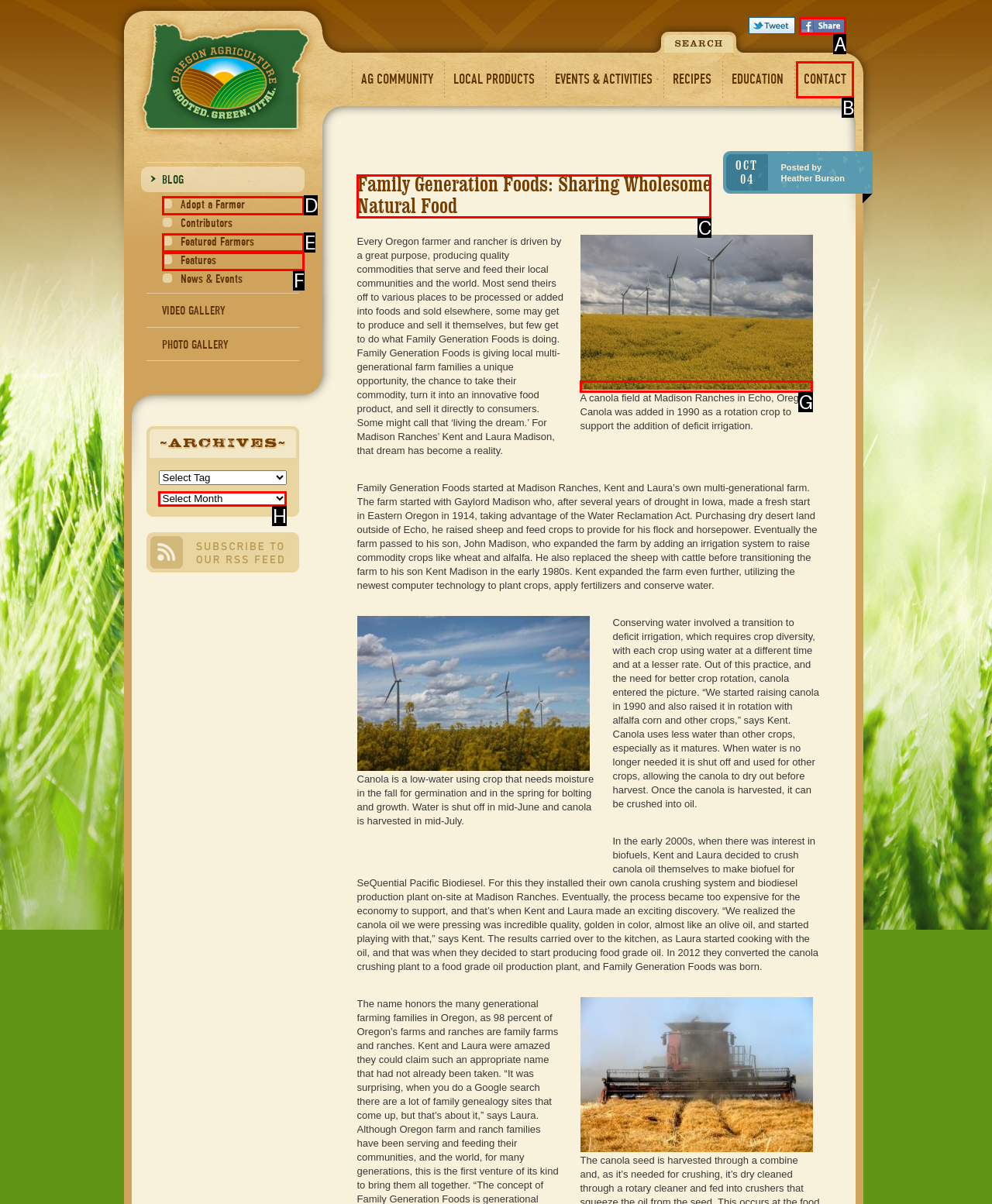Select the letter of the UI element you need to click on to fulfill this task: Read about Family Generation Foods. Write down the letter only.

C